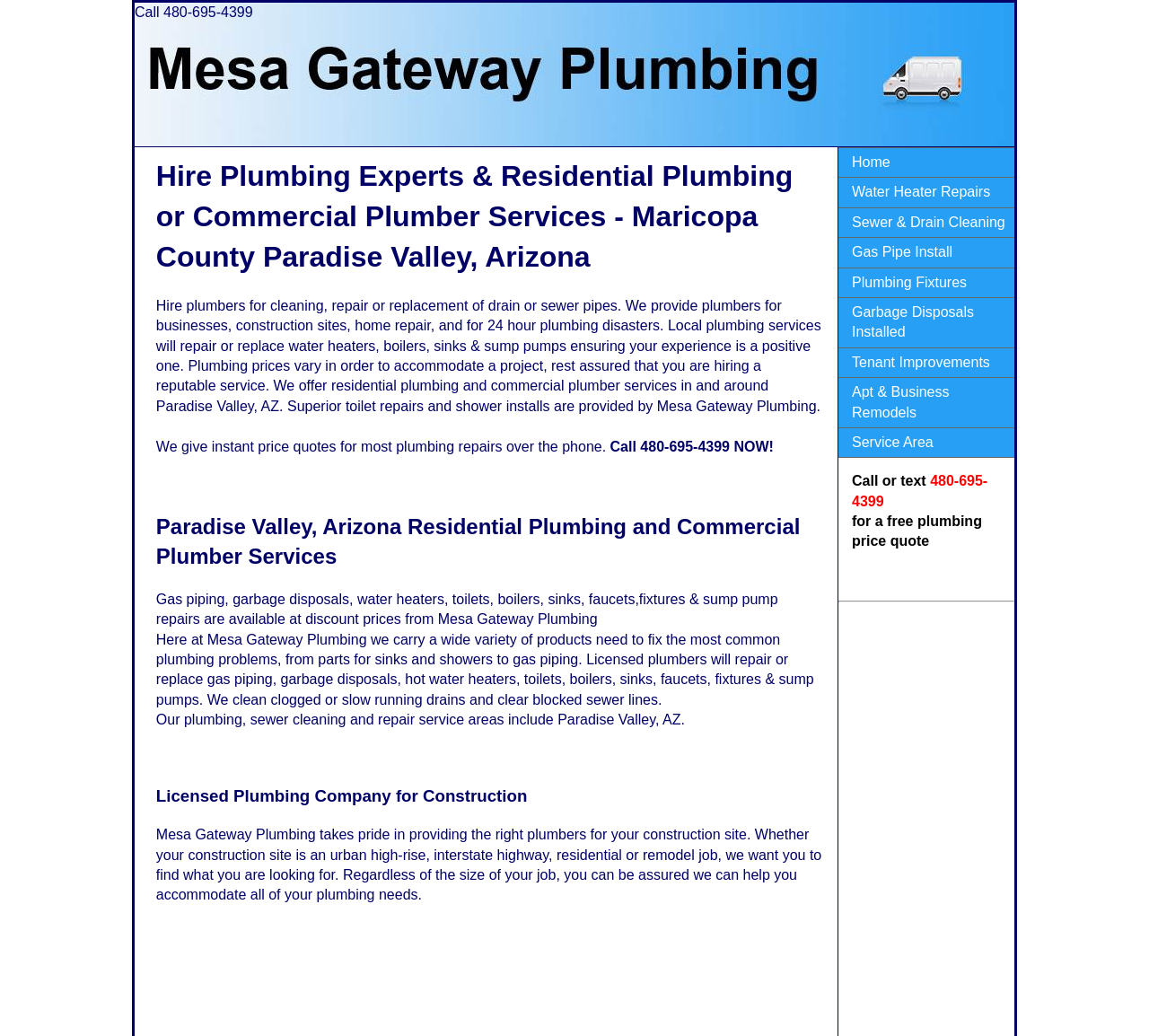Articulate a detailed summary of the webpage's content and design.

This webpage is about Paradise Valley, AZ plumbing services, specifically Mesa Gateway Plumbing. At the top, there is a call-to-action to call 480-695-4399 for a quote. Below this, there is a vertical menu with 9 menu items, including "Home", "Water Heater Repairs", "Sewer & Drain Cleaning", and more. Each menu item has a corresponding link.

To the right of the menu, there is a section with a heading that reads "Hire Plumbing Experts & Residential Plumbing or Commercial Plumber Services - Maricopa County Paradise Valley, Arizona". Below this heading, there is a paragraph of text that describes the services offered, including cleaning, repair, and replacement of drain or sewer pipes, as well as residential and commercial plumbing services.

Further down, there is a section with a heading that reads "Paradise Valley, Arizona Residential Plumbing and Commercial Plumber Services". This section lists various plumbing services offered, including gas piping, garbage disposals, water heaters, and more.

Below this, there is another section with a heading that reads "Licensed Plumbing Company for Construction". This section describes the company's services for construction sites, including providing plumbers for urban high-rise, interstate highway, residential, and remodel jobs.

Throughout the page, there are several calls-to-action, including "Call 480-695-4399 NOW!" and "Get a free plumbing price quote". The overall layout is organized, with clear headings and concise text.